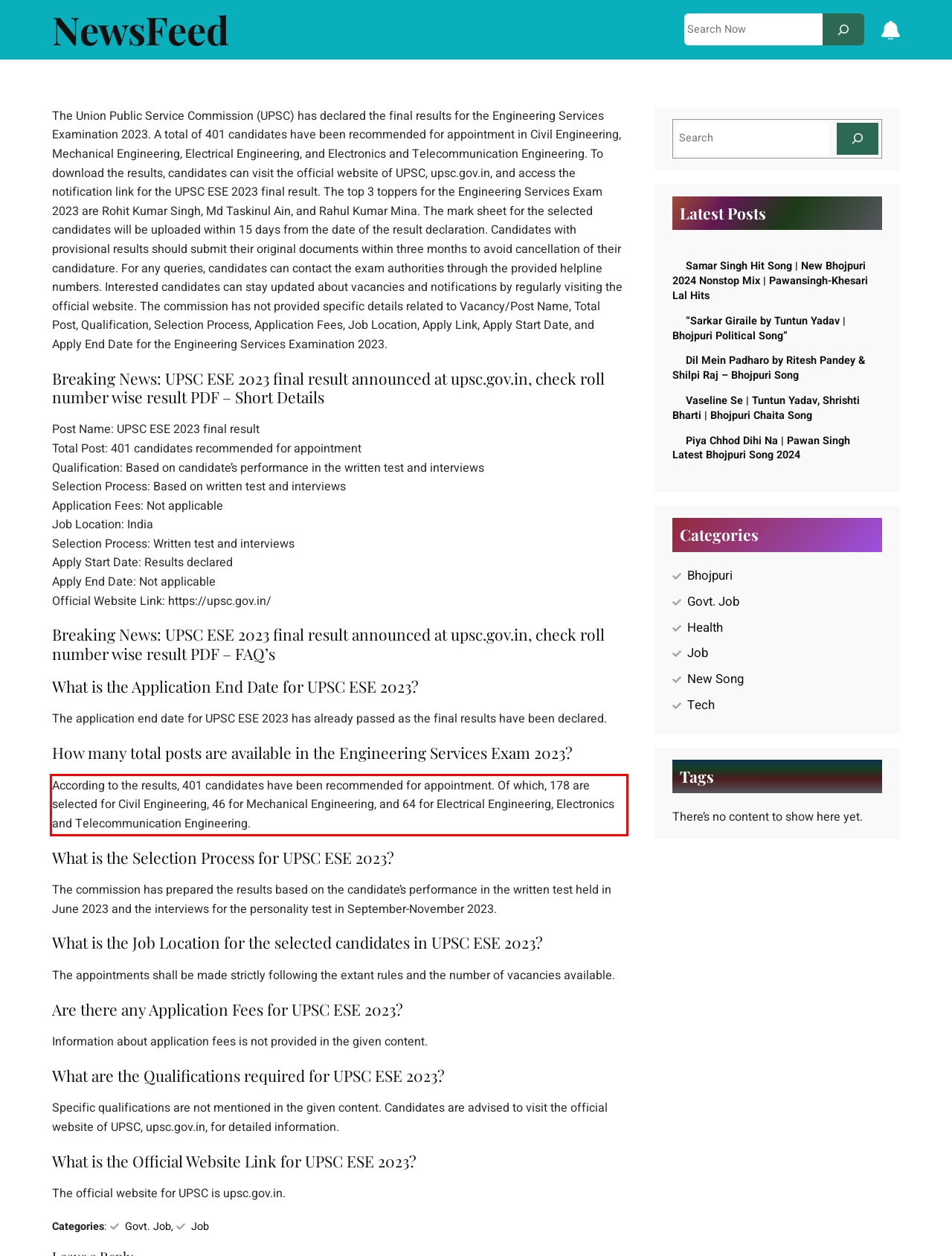You have a webpage screenshot with a red rectangle surrounding a UI element. Extract the text content from within this red bounding box.

According to the results, 401 candidates have been recommended for appointment. Of which, 178 are selected for Civil Engineering, 46 for Mechanical Engineering, and 64 for Electrical Engineering, Electronics and Telecommunication Engineering.